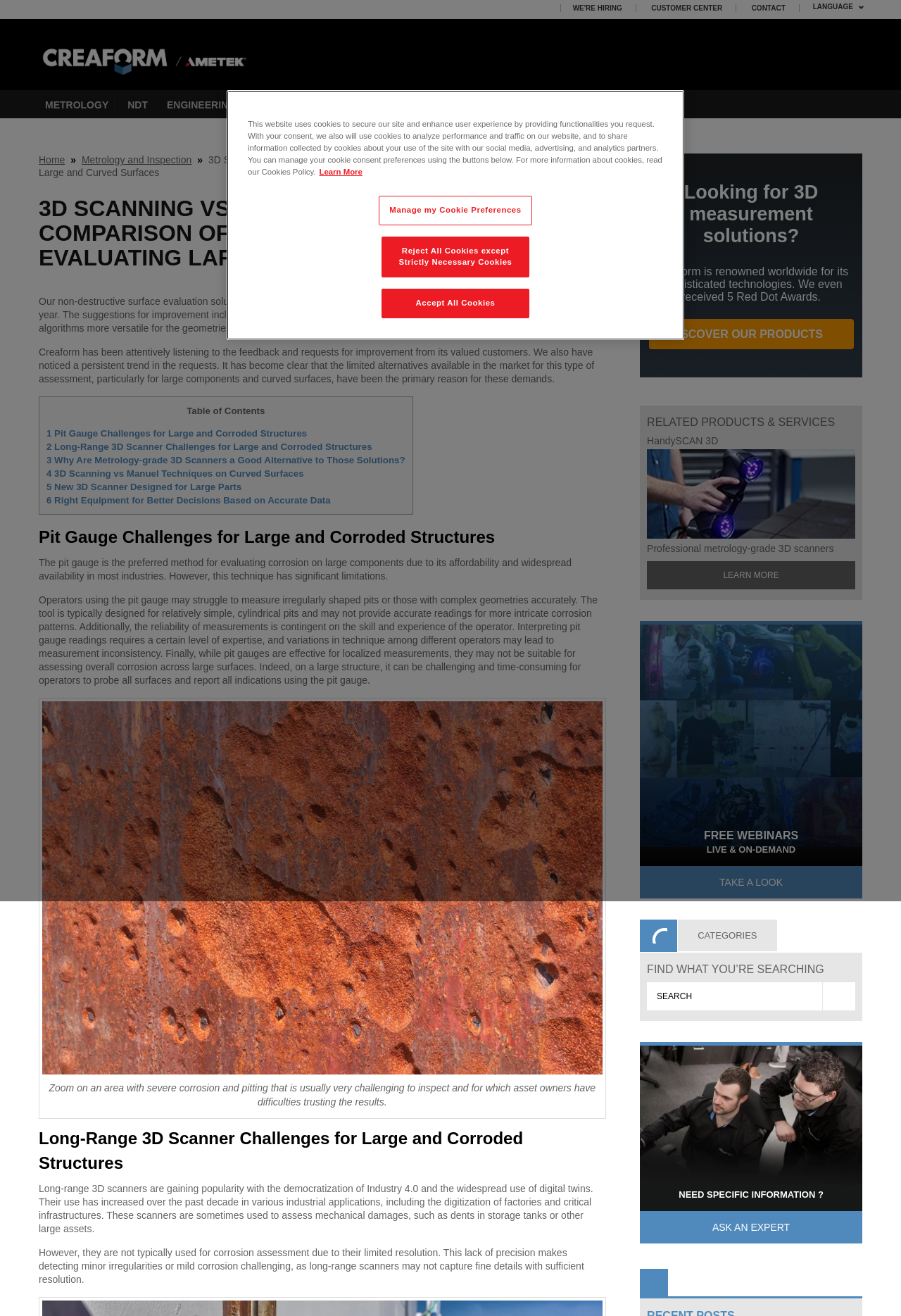Give a one-word or one-phrase response to the question: 
What is the purpose of the 'HandySCAN 3D' product?

3D measurement